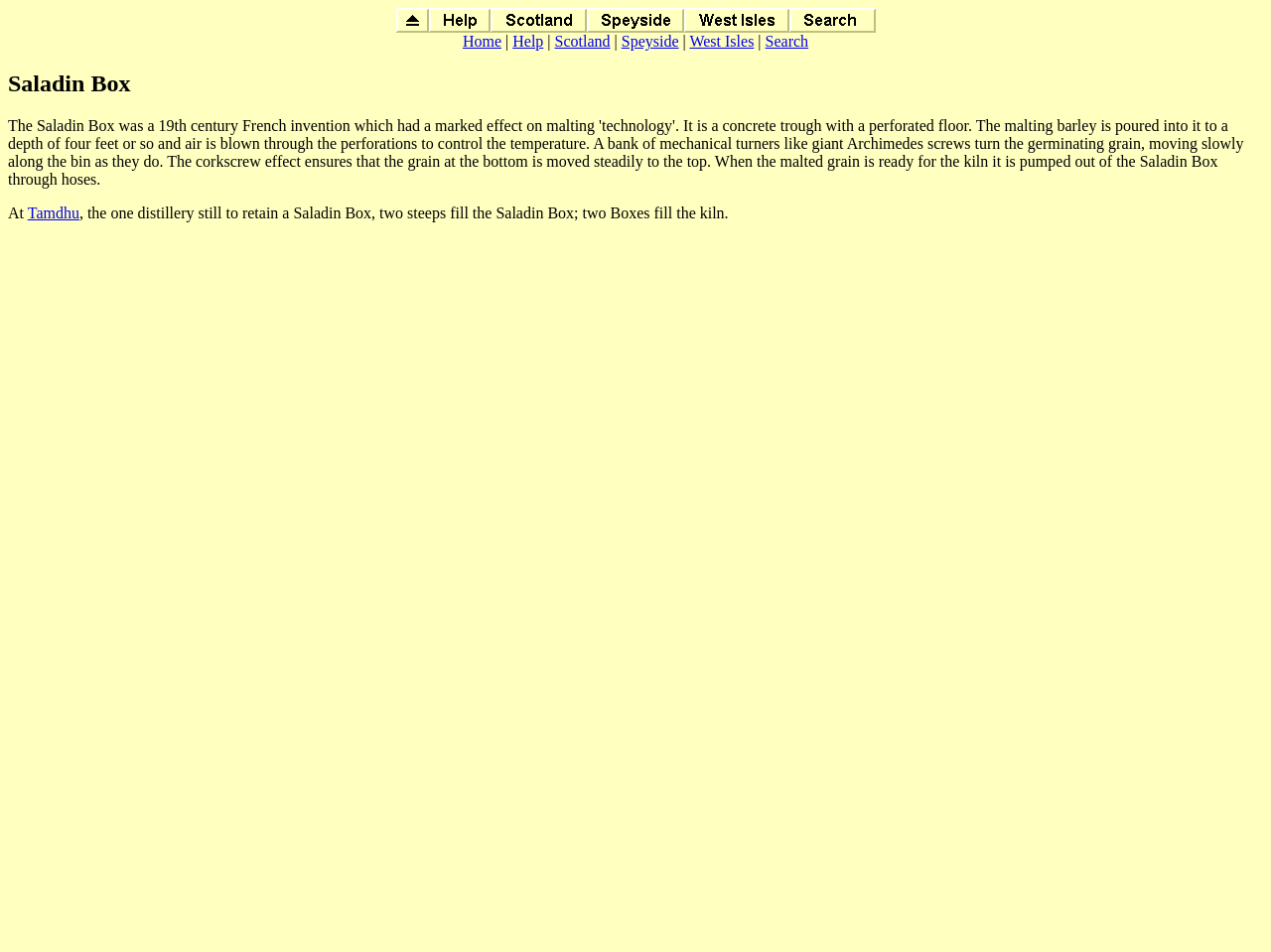Answer the following inquiry with a single word or phrase:
What is the purpose of the Saladin Box?

to fill the kiln